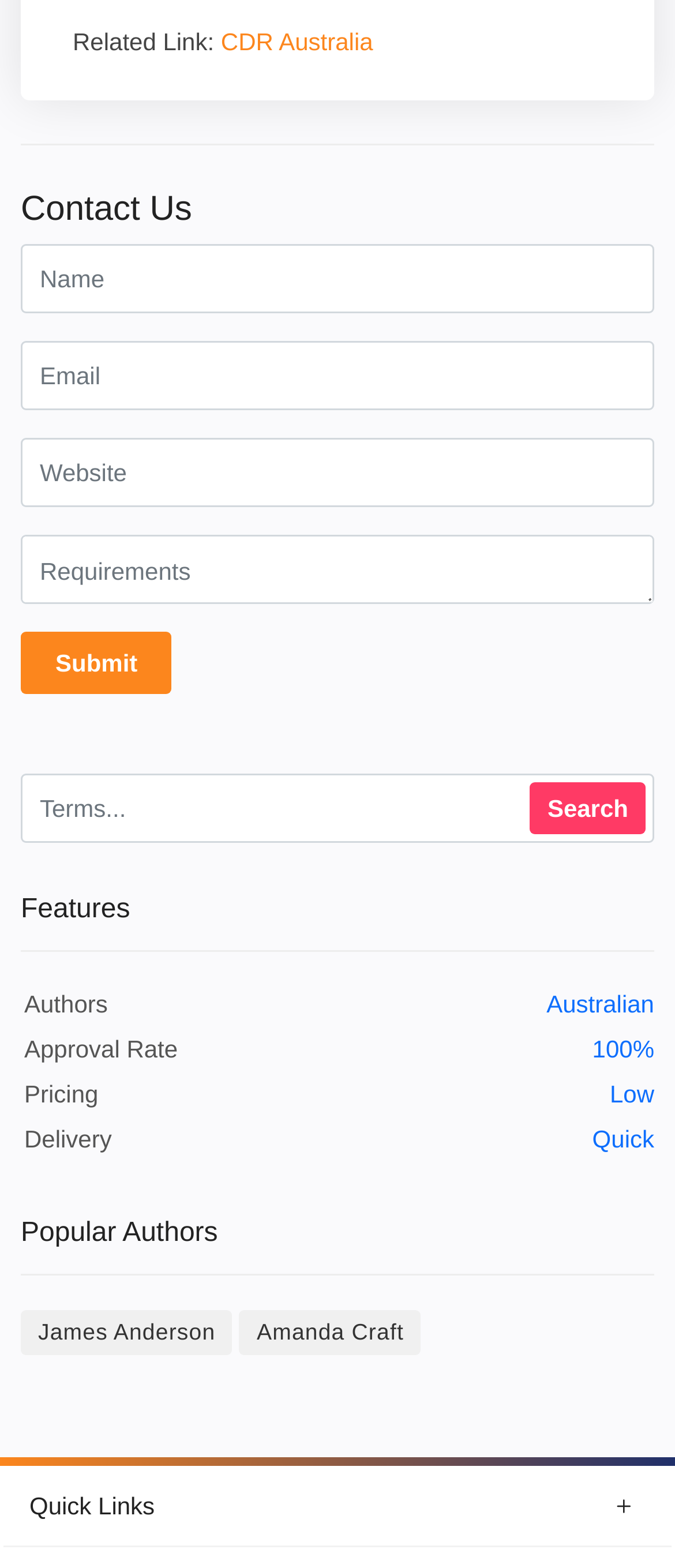How many links are there under 'Popular Authors'?
Using the information from the image, provide a comprehensive answer to the question.

Under the heading 'Popular Authors', there are two links: 'James Anderson' and 'Amanda Craft', which are likely links to their profiles or works.